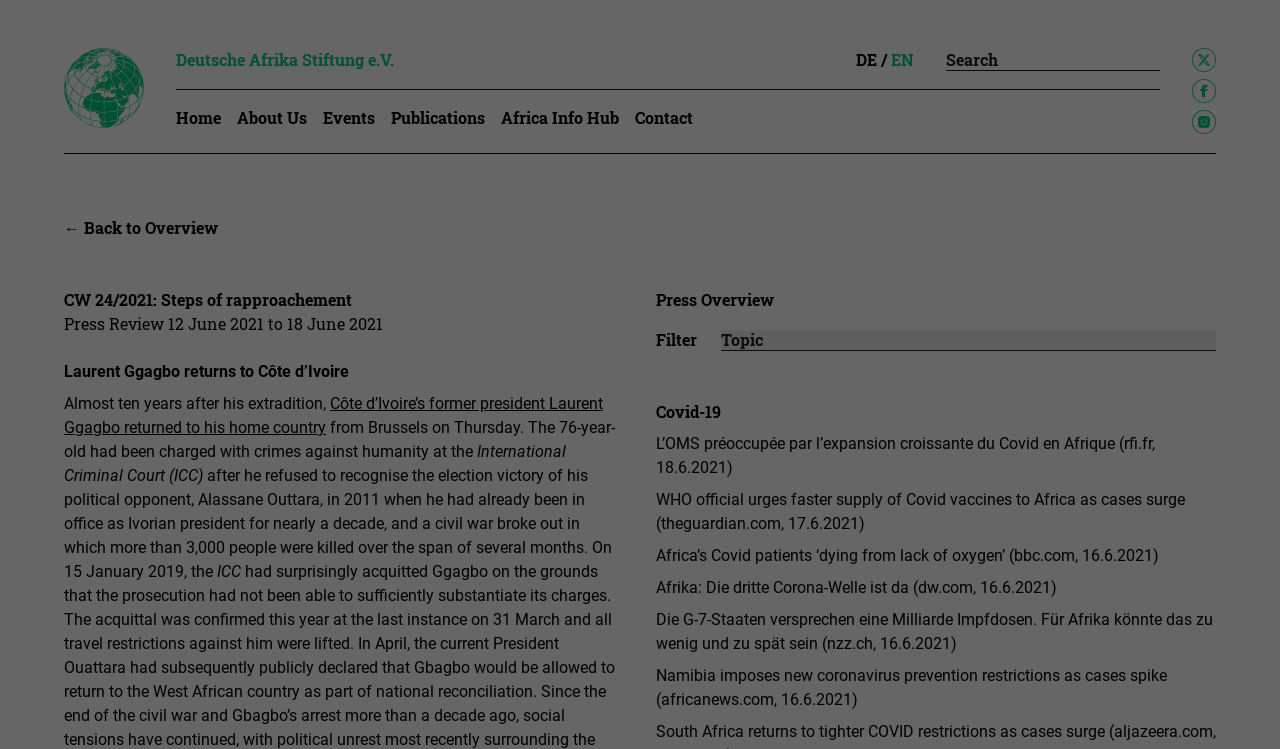Provide a brief response to the question below using a single word or phrase: 
What is the language of the webpage?

English